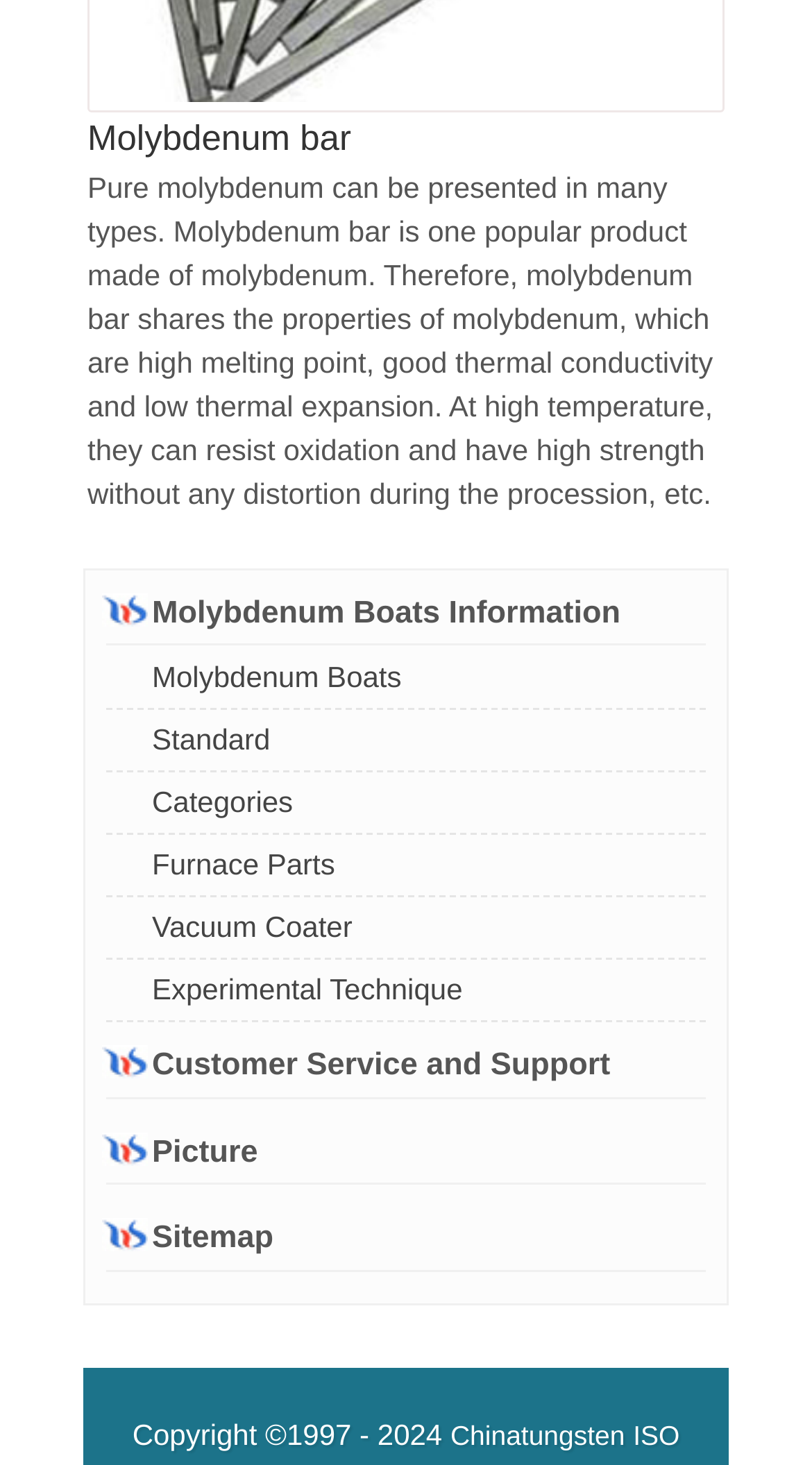Use the details in the image to answer the question thoroughly: 
What is the last link on the webpage?

The last link on the webpage is 'Chinatungsten', which is located at the bottom of the webpage.